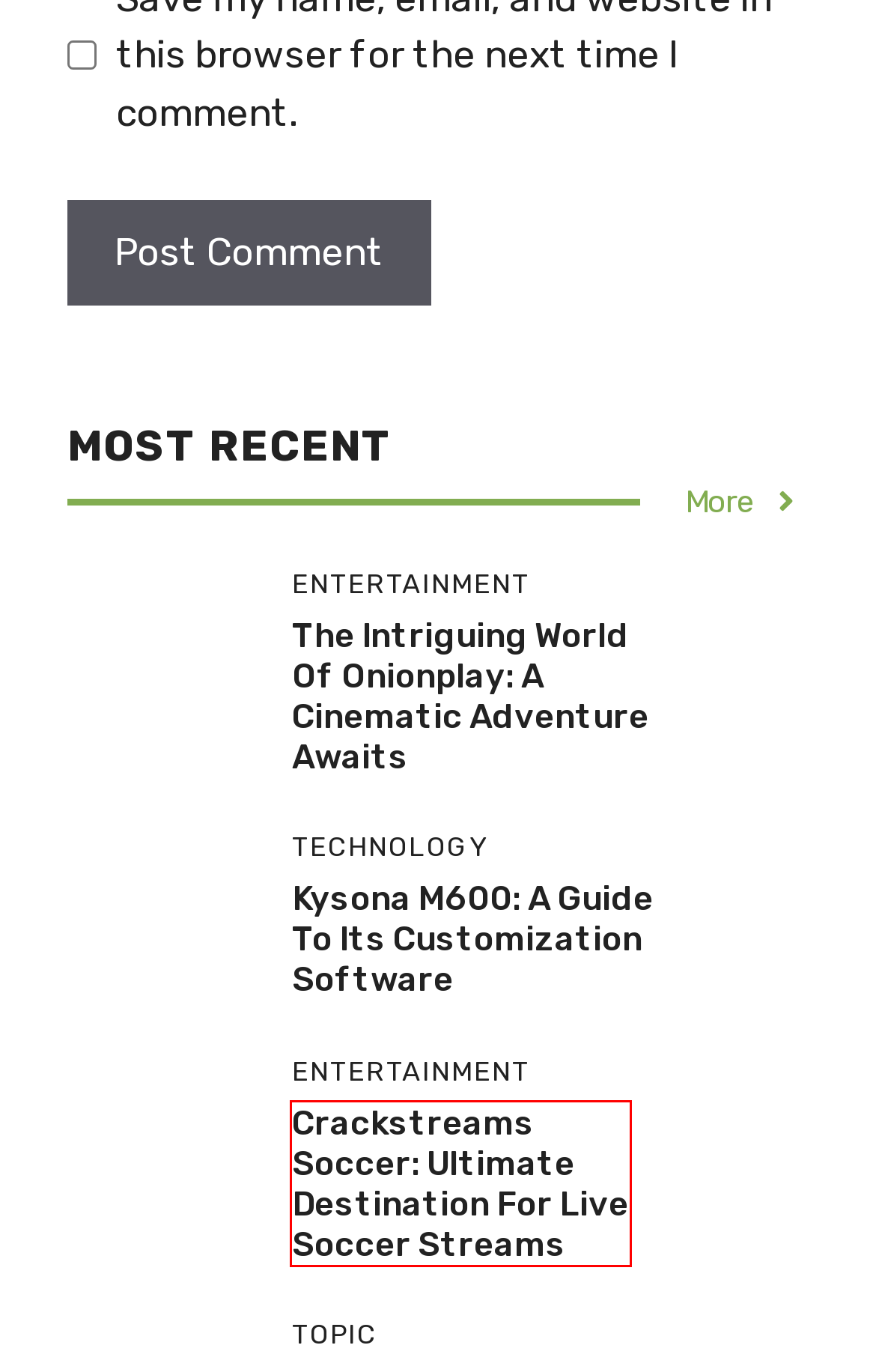You have a screenshot of a webpage with a red bounding box around an element. Identify the webpage description that best fits the new page that appears after clicking the selected element in the red bounding box. Here are the candidates:
A. Contact Us - Rubblemagazine
B. About Us - Rubblemagazine
C. Kysona M600: A Guide to Its Customization Software
D. Privacy Policy - Rubblemagazine
E. The Intriguing World of Onionplay: A Cinematic Adventure Awaits
F. Crackstreams Soccer: Ultimate Destination for Live Soccer Streams
G. Home - Rubblemagazine
H. The Mystique of Time: A Journey Through Its Many Facets

F